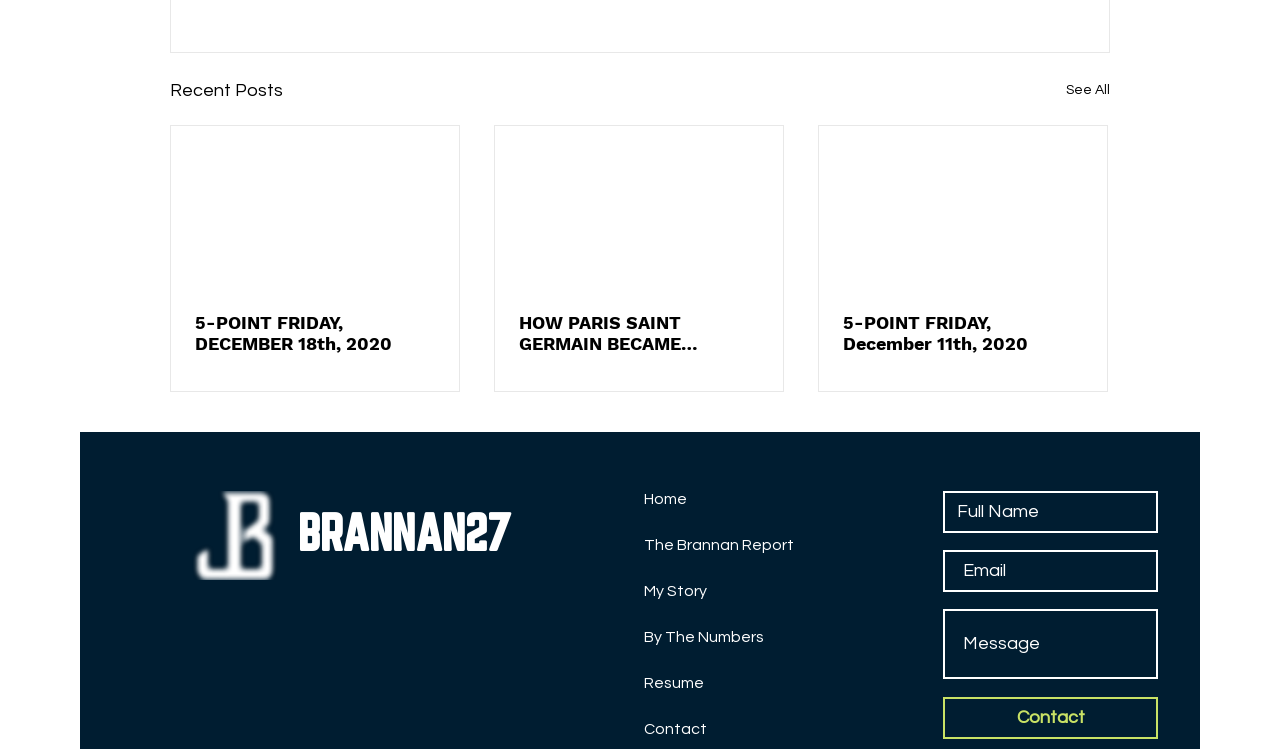Identify the bounding box coordinates of the specific part of the webpage to click to complete this instruction: "search for a specific post".

[0.833, 0.101, 0.867, 0.14]